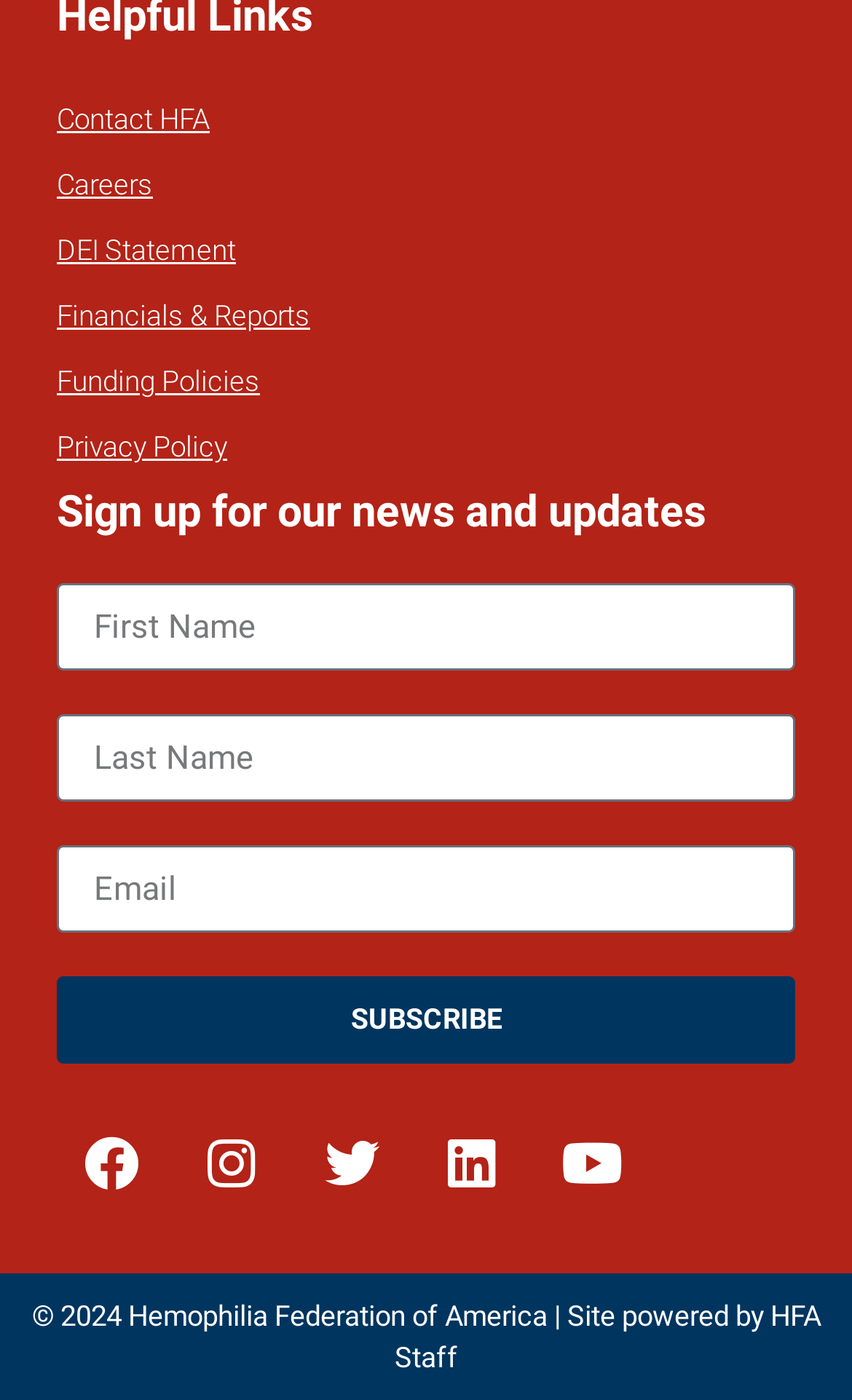Find the bounding box coordinates of the element to click in order to complete this instruction: "Read DEI Statement". The bounding box coordinates must be four float numbers between 0 and 1, denoted as [left, top, right, bottom].

[0.067, 0.157, 0.933, 0.203]